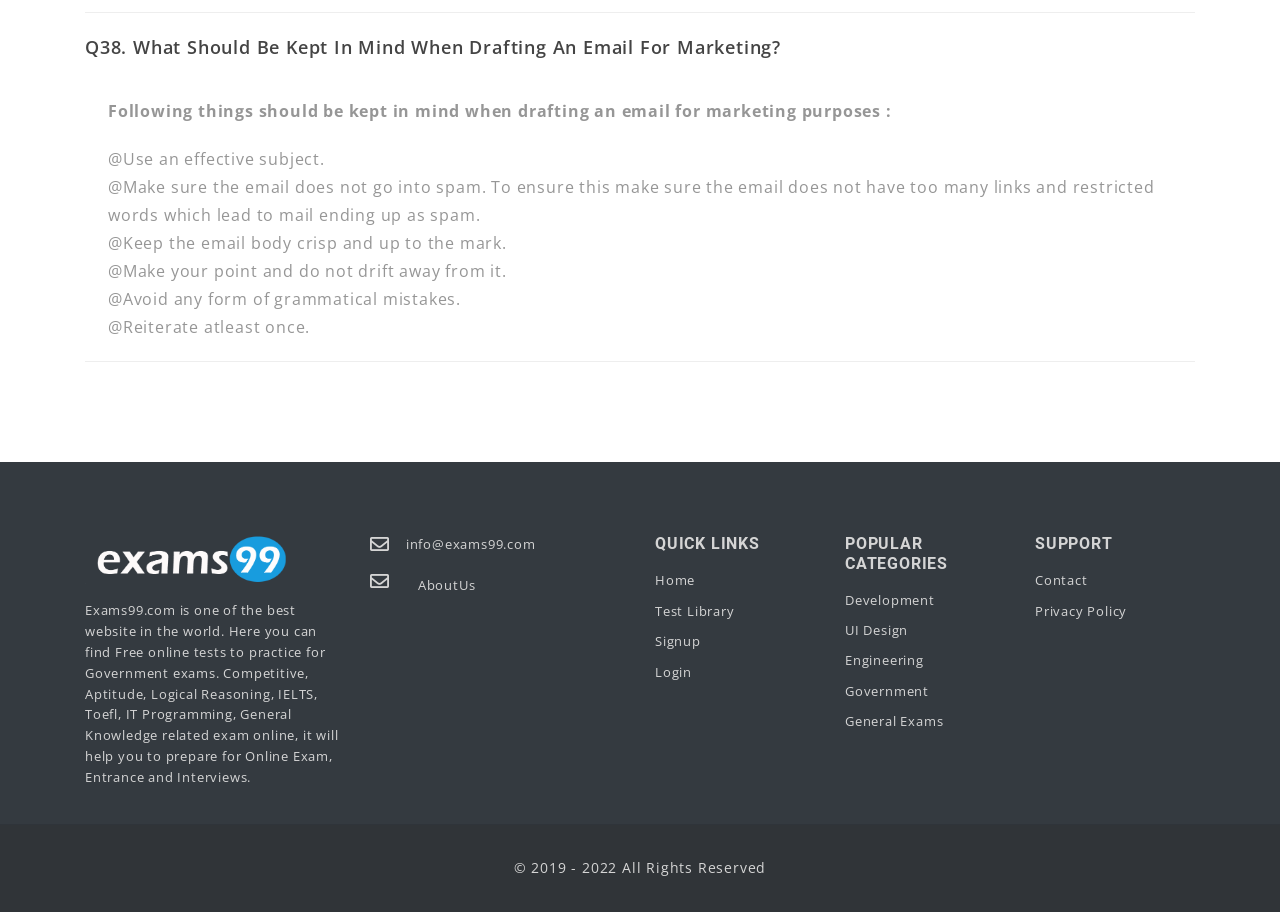Determine the bounding box coordinates of the element that should be clicked to execute the following command: "Contact Support".

[0.809, 0.62, 0.934, 0.653]